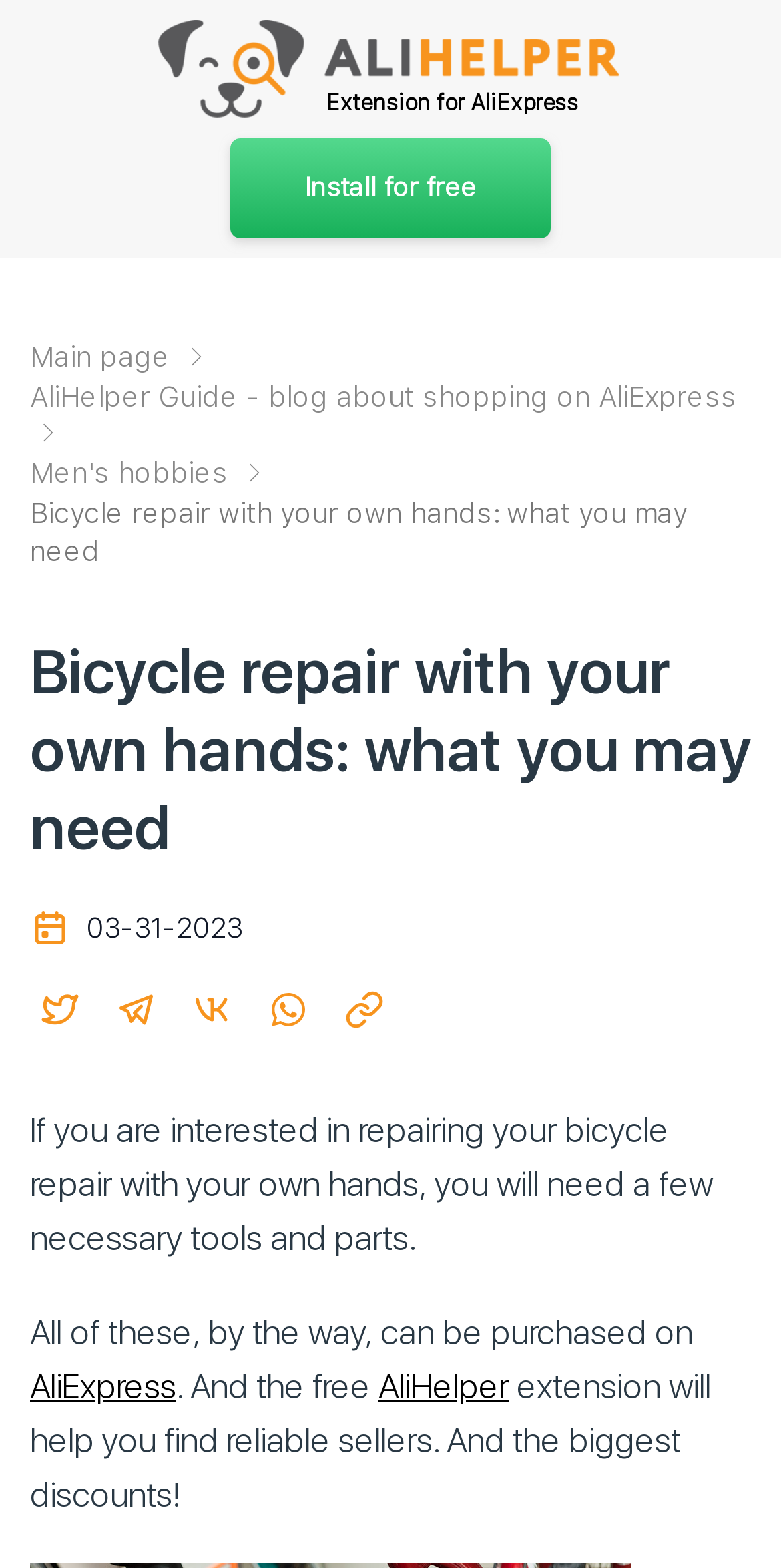What is the purpose of the AliHelper extension?
Respond with a short answer, either a single word or a phrase, based on the image.

To find reliable sellers and discounts